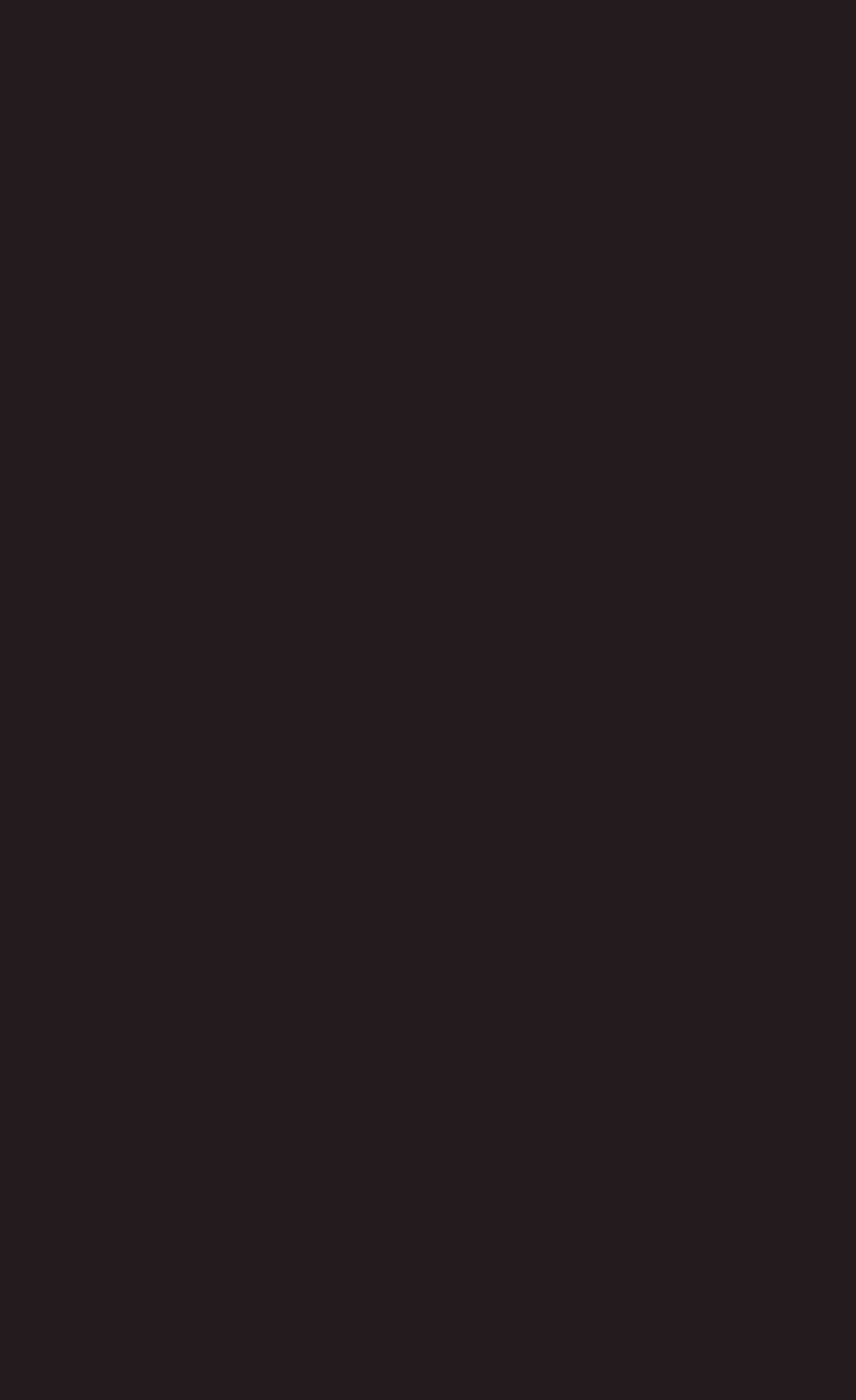Please determine the bounding box coordinates for the UI element described here. Use the format (top-left x, top-left y, bottom-right x, bottom-right y) with values bounded between 0 and 1: Tippet Rise Center

[0.538, 0.75, 0.831, 0.769]